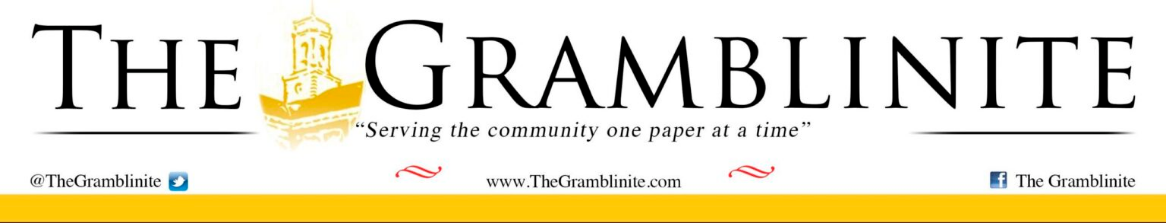Carefully observe the image and respond to the question with a detailed answer:
What is the website of The Gramblinite?

The website is displayed below the title, alongside links to social media platforms, inviting readers to engage further with the content.